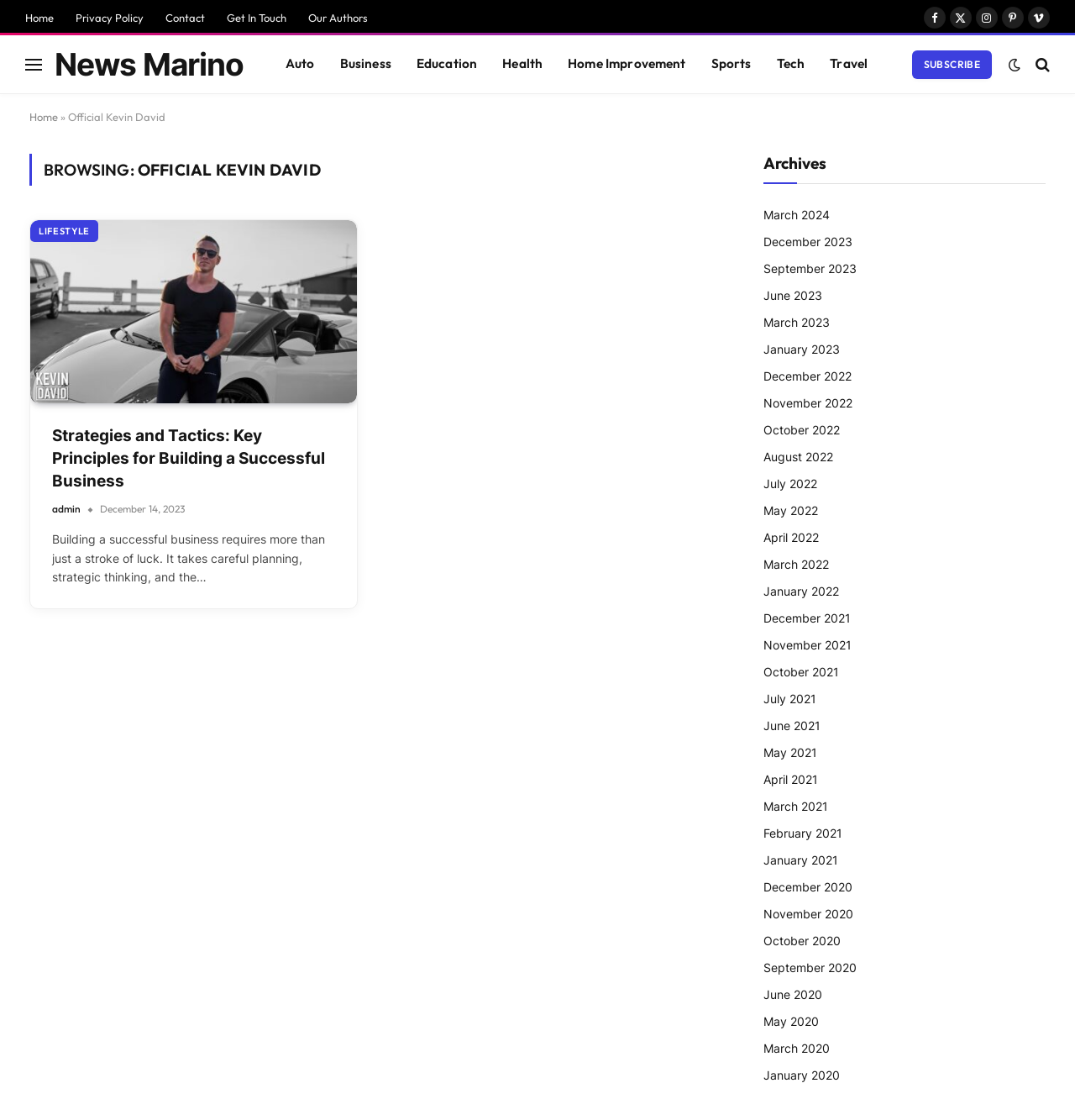Pinpoint the bounding box coordinates of the area that must be clicked to complete this instruction: "Read the article about Strategies and Tactics".

[0.048, 0.38, 0.312, 0.44]